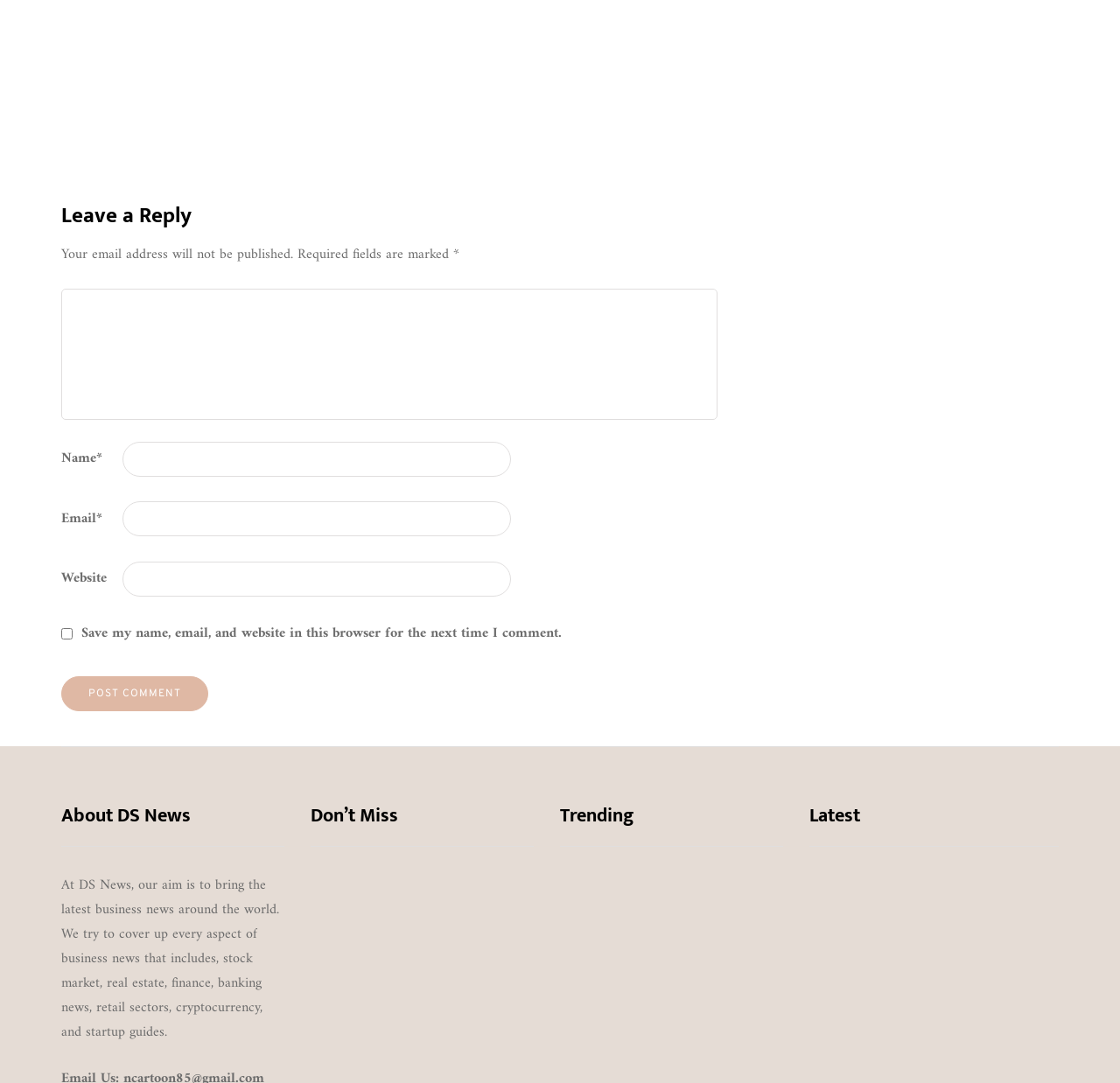Please identify the bounding box coordinates of the element that needs to be clicked to perform the following instruction: "Click on the 'Salman Ahmad' link".

[0.055, 0.01, 0.209, 0.05]